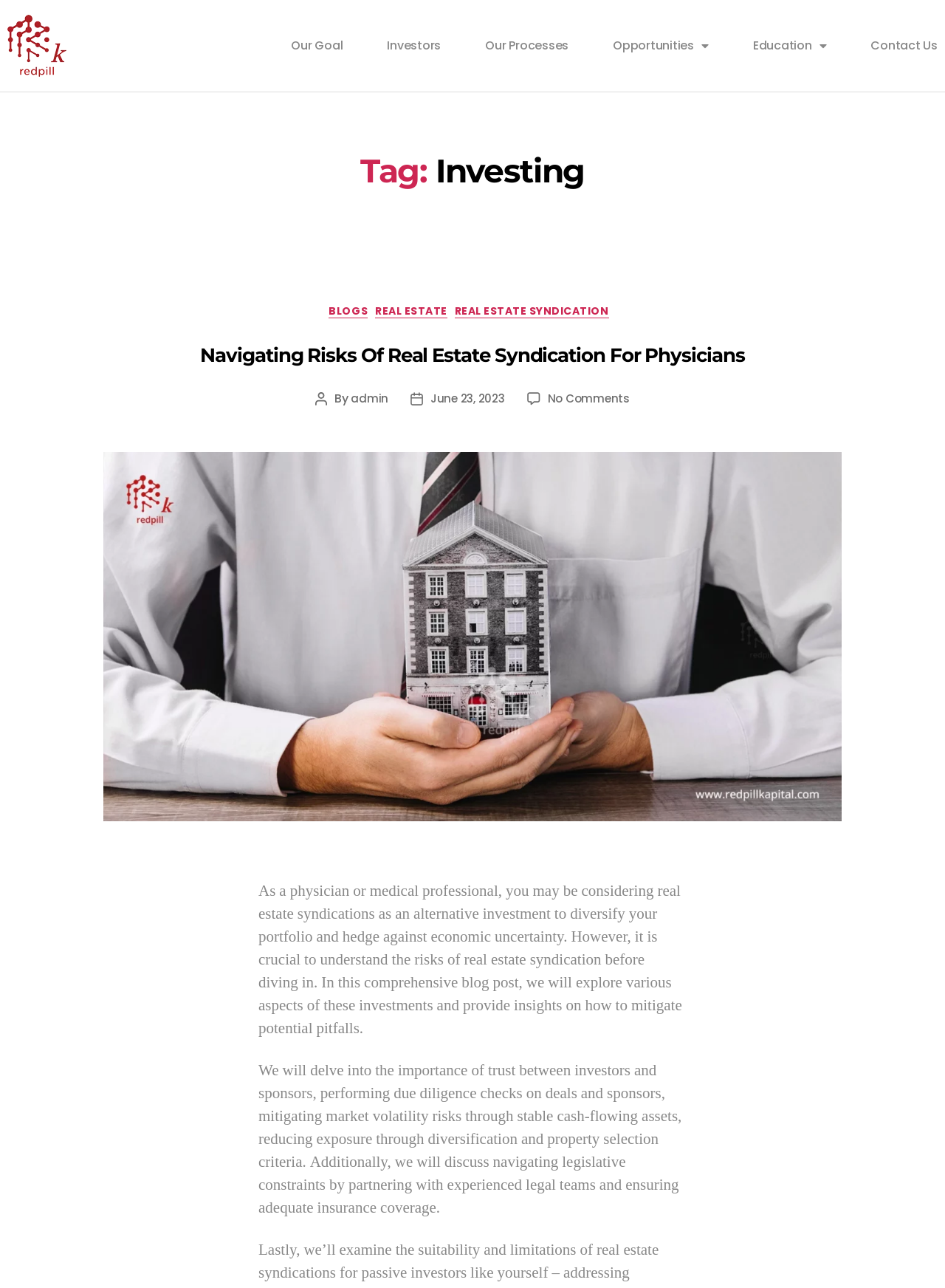Identify the bounding box coordinates of the section that should be clicked to achieve the task described: "Click on 'Our Goal'".

[0.308, 0.022, 0.363, 0.049]